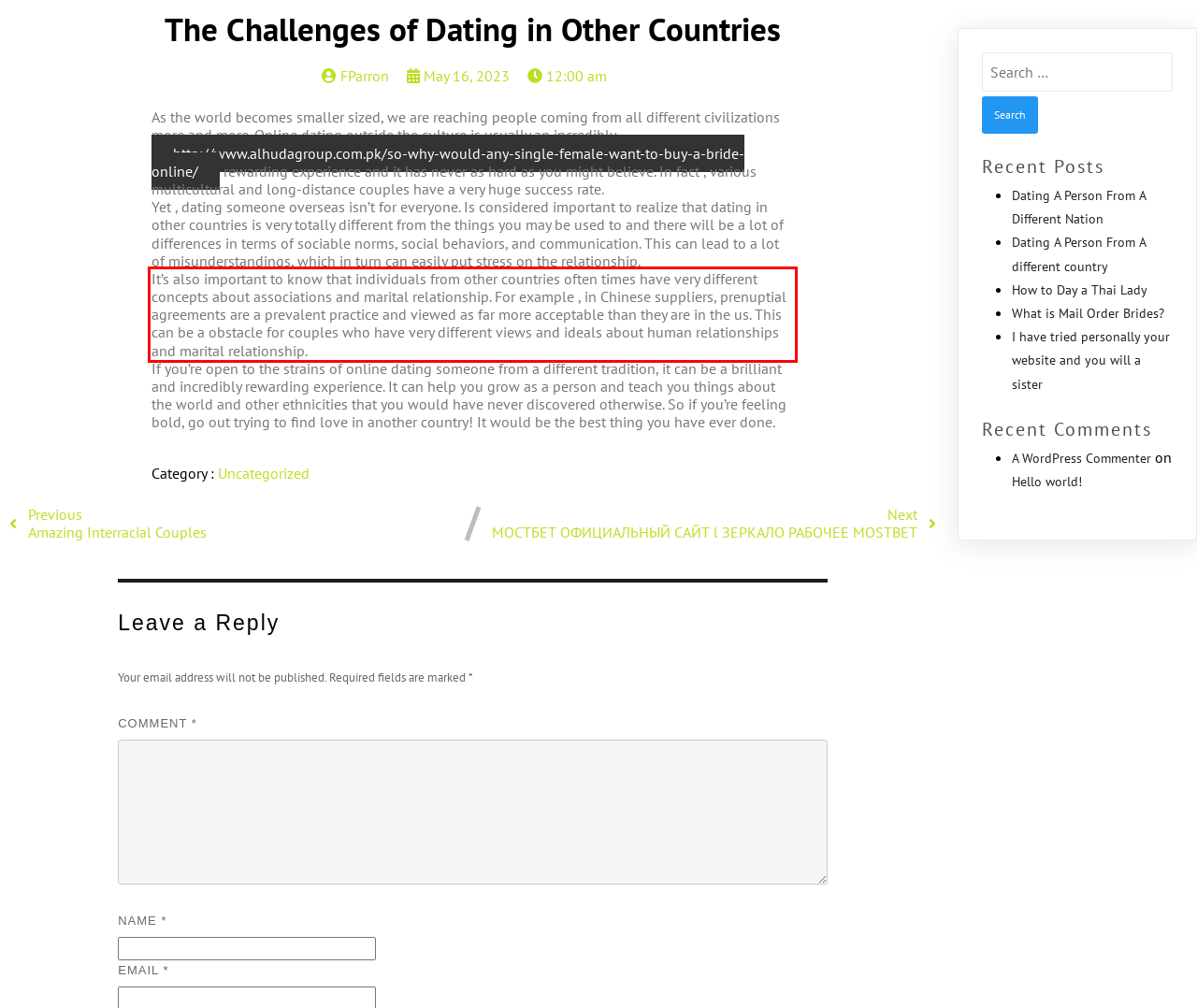Analyze the screenshot of the webpage that features a red bounding box and recognize the text content enclosed within this red bounding box.

It’s also important to know that individuals from other countries often times have very different concepts about associations and marital relationship. For example , in Chinese suppliers, prenuptial agreements are a prevalent practice and viewed as far more acceptable than they are in the us. This can be a obstacle for couples who have very different views and ideals about human relationships and marital relationship.